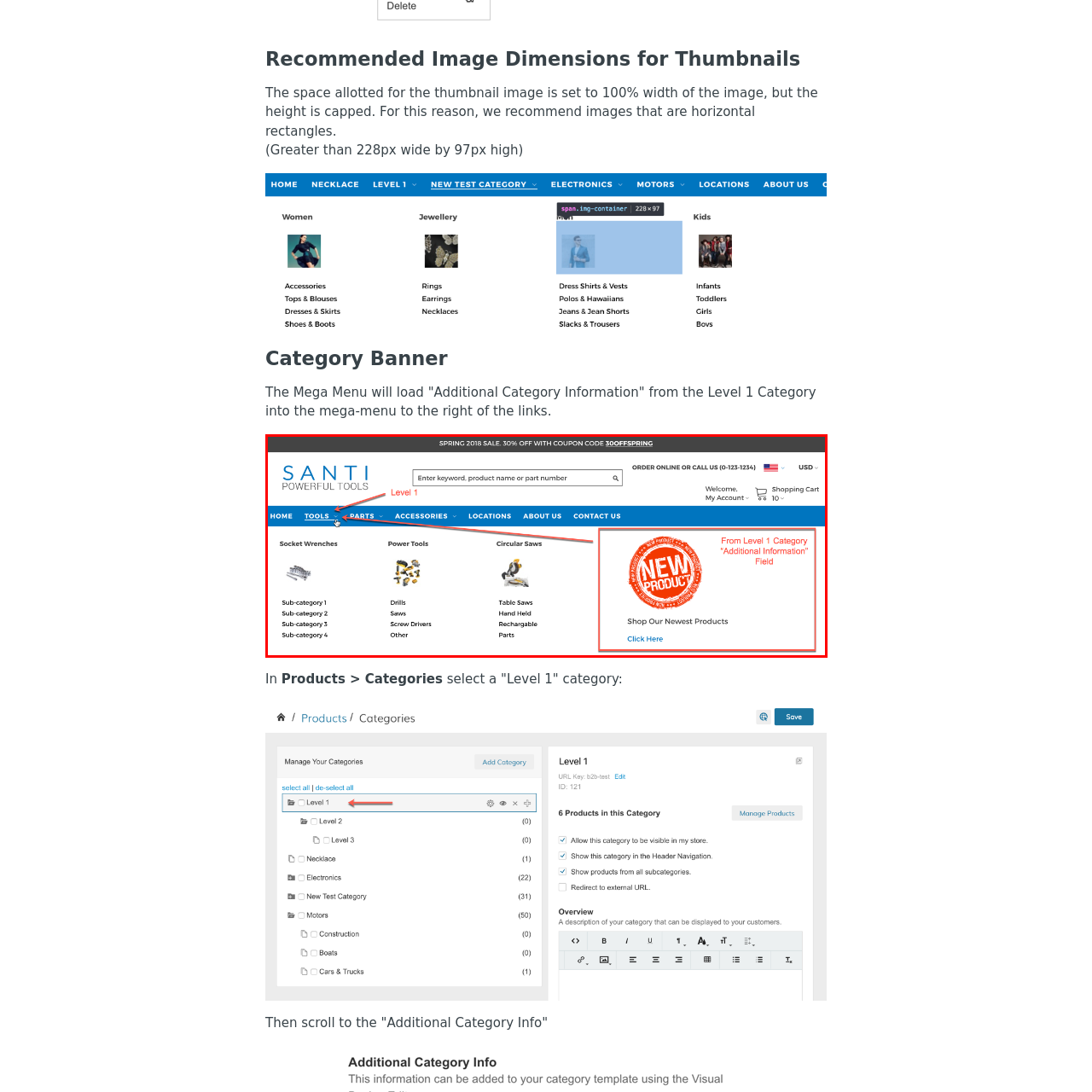Create a detailed narrative of the scene depicted inside the red-outlined image.

This image showcases the user interface of the SANTI Powerful Tools website, specifically focusing on the navigation and promotional sections. At the top, there is a clear blue navigation bar that highlights the "Tools" and "Parts" categories, indicating a hierarchical structure with "Level 1" marked prominently. Below this, various tool categories such as "Socket Wrenches," "Power Tools," and "Circular Saws" are displayed, along with their respective subcategories to facilitate easy product browsing.

On the right side of the image, there is a prominent box featuring a "NEW PRODUCT" announcement, complete with an eye-catching design that includes a red stamp-like graphic, drawing attention to the latest offerings. The text below invites users to "Shop Our Newest Products" and provides a direct link to explore these items further.

This layout effectively combines navigation and promotional content, enhancing the user experience by making it easy to find new products while showcasing the broad range of tools available on the site.